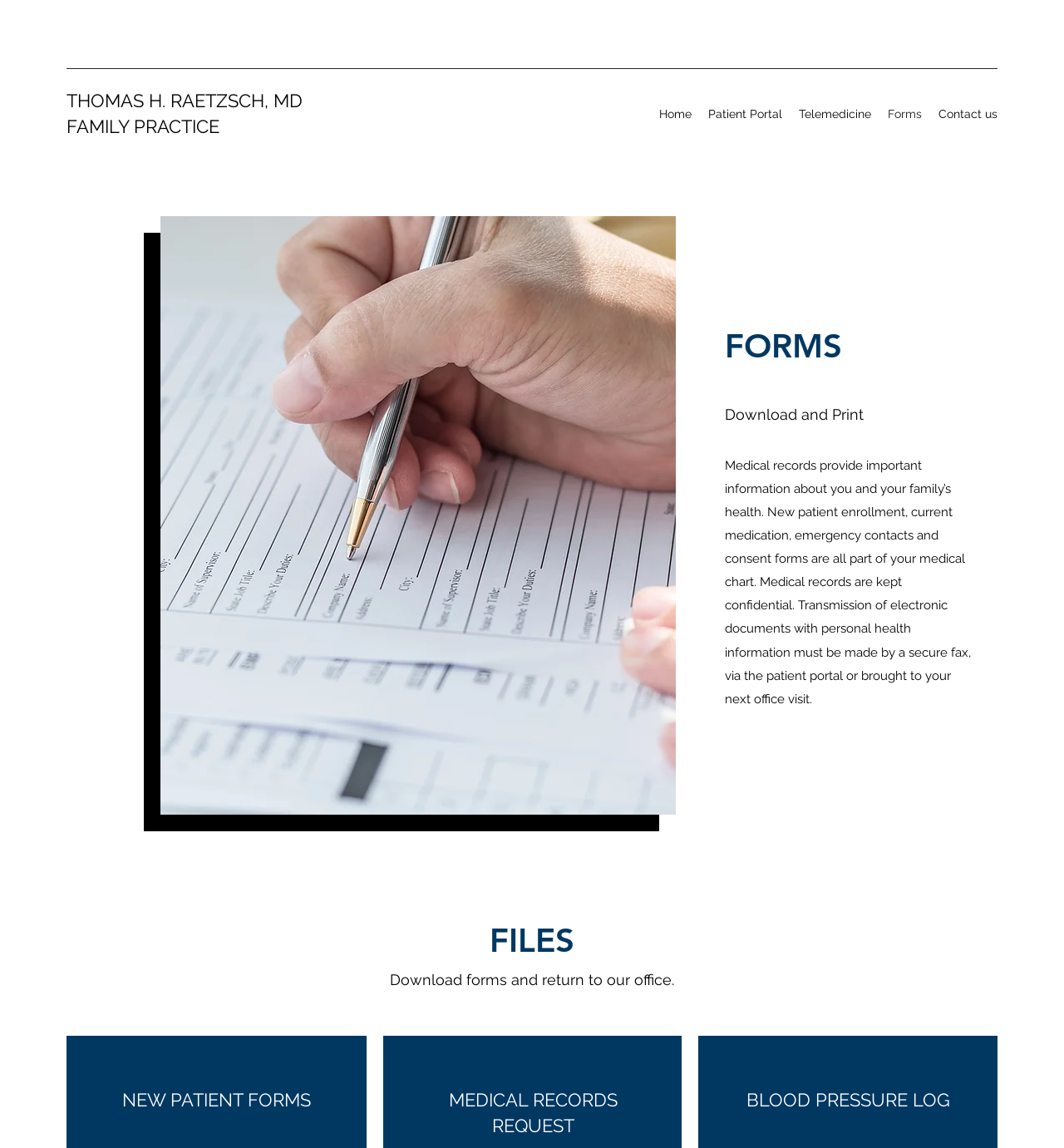What is the purpose of the 'Medical records provide important information...' text?
Please give a detailed answer to the question using the information shown in the image.

The purpose of the text 'Medical records provide important information about you and your family’s health...' is to explain the importance and contents of medical records, including new patient enrollment, current medication, emergency contacts, and consent forms.